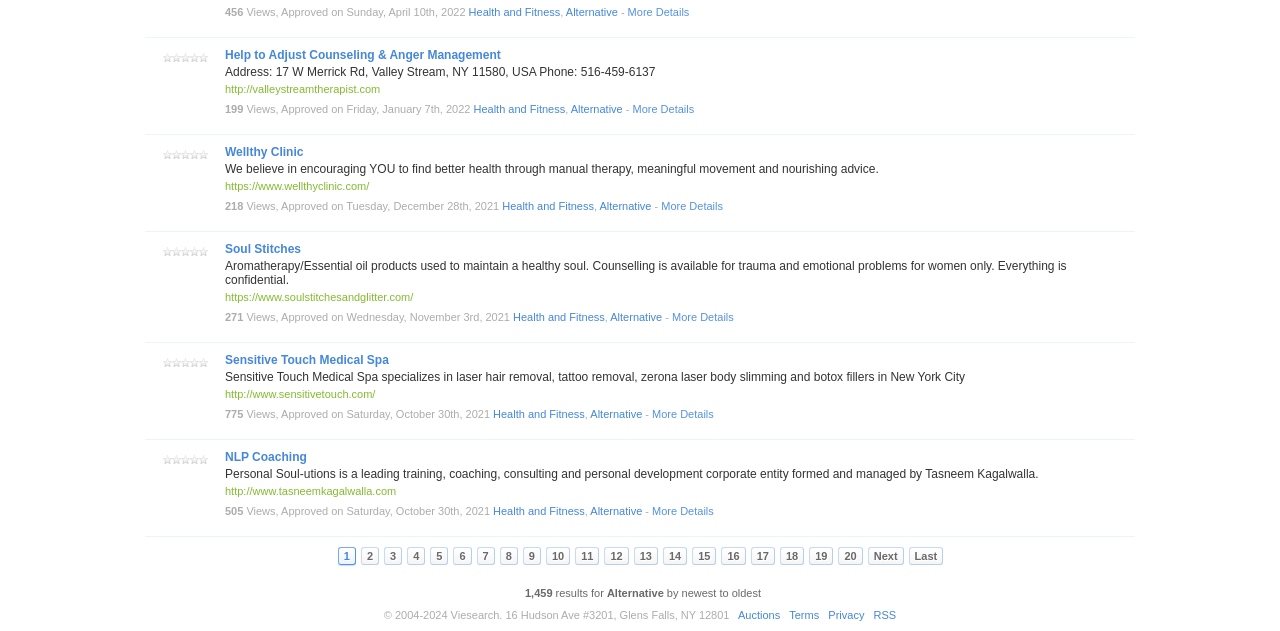Please specify the bounding box coordinates of the clickable region necessary for completing the following instruction: "View details of Help to Adjust Counseling & Anger Management". The coordinates must consist of four float numbers between 0 and 1, i.e., [left, top, right, bottom].

[0.176, 0.076, 0.391, 0.098]